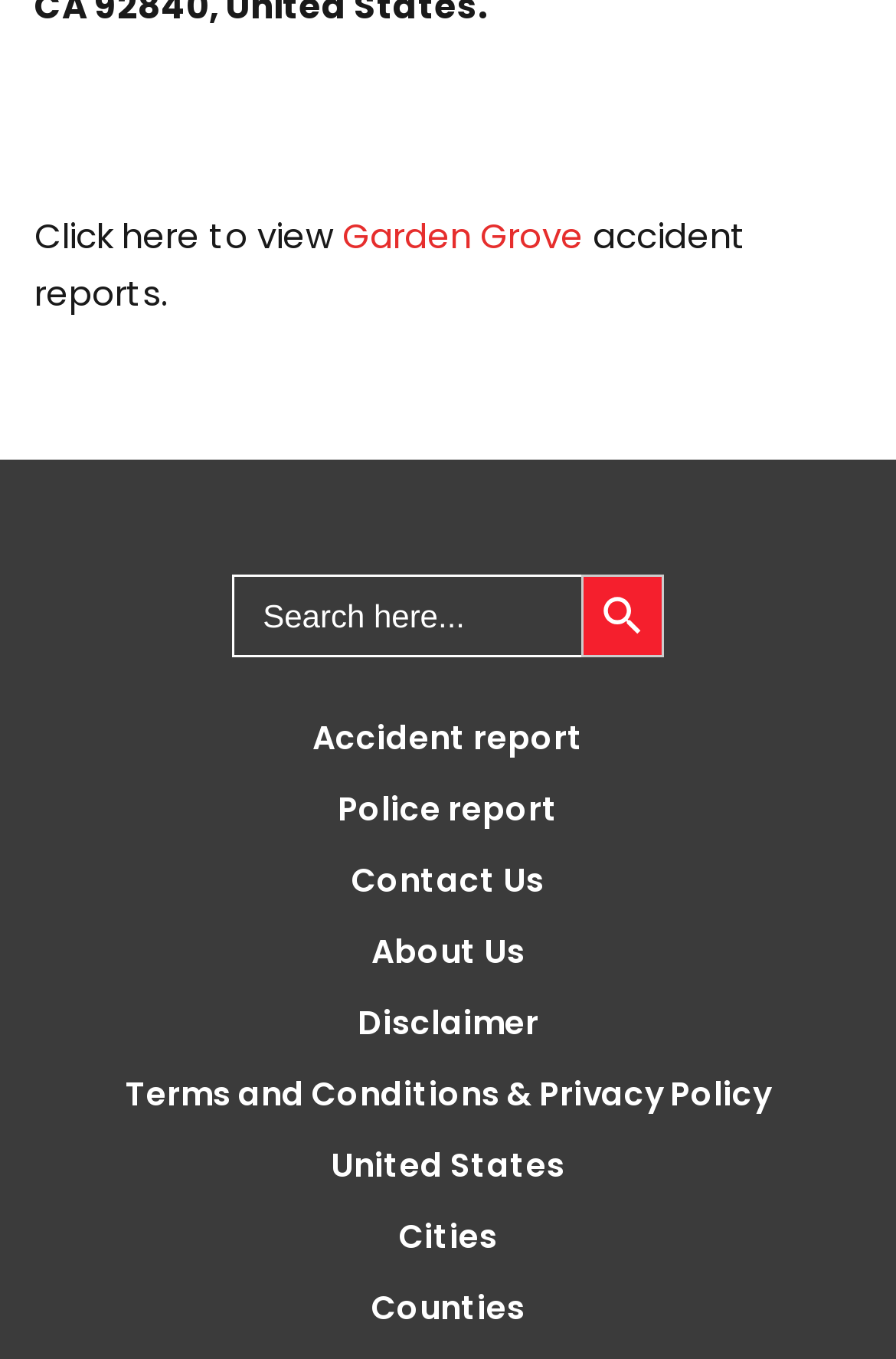What is the last link on the webpage?
Observe the image and answer the question with a one-word or short phrase response.

Counties